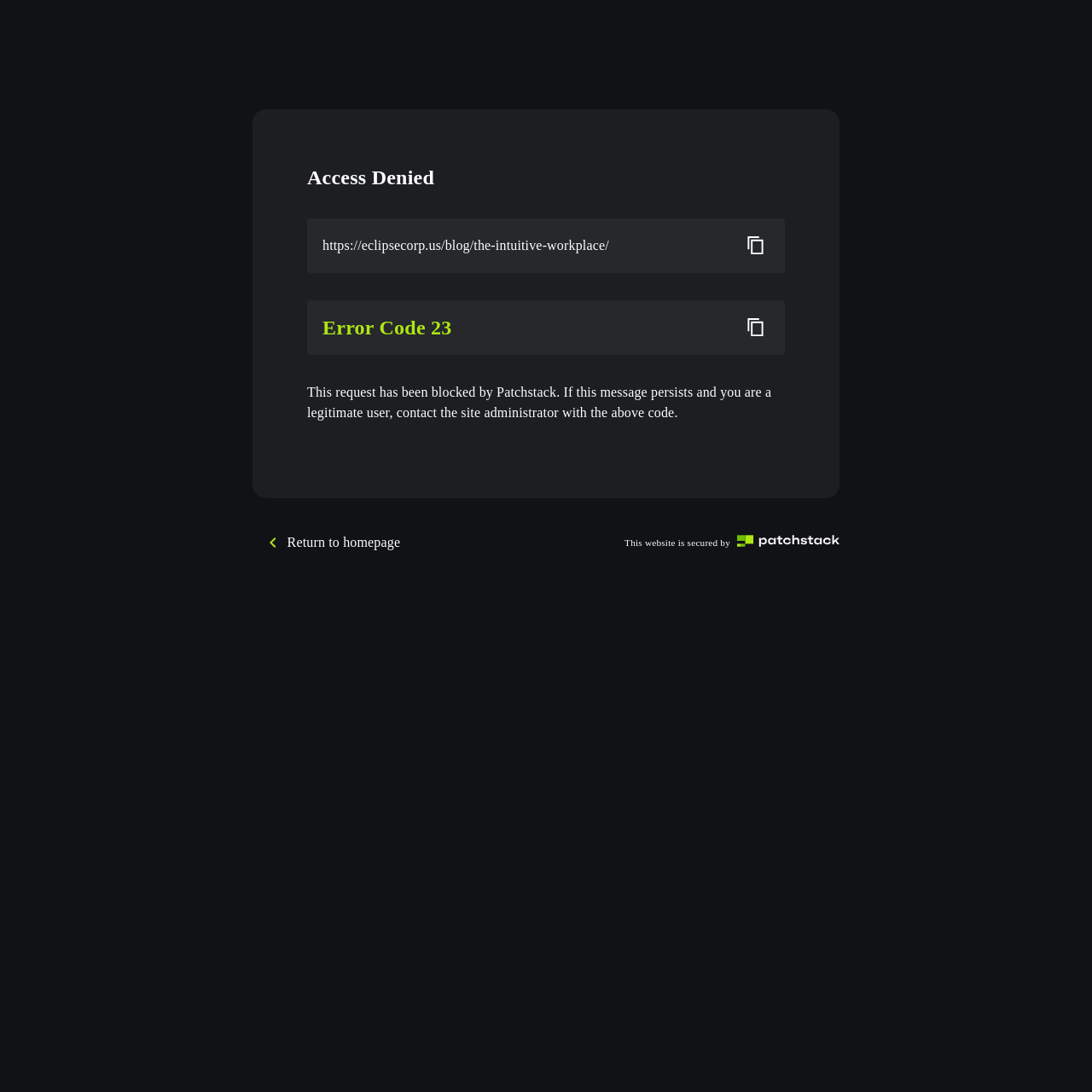Reply to the question with a brief word or phrase: How many textboxes are present on the page?

2